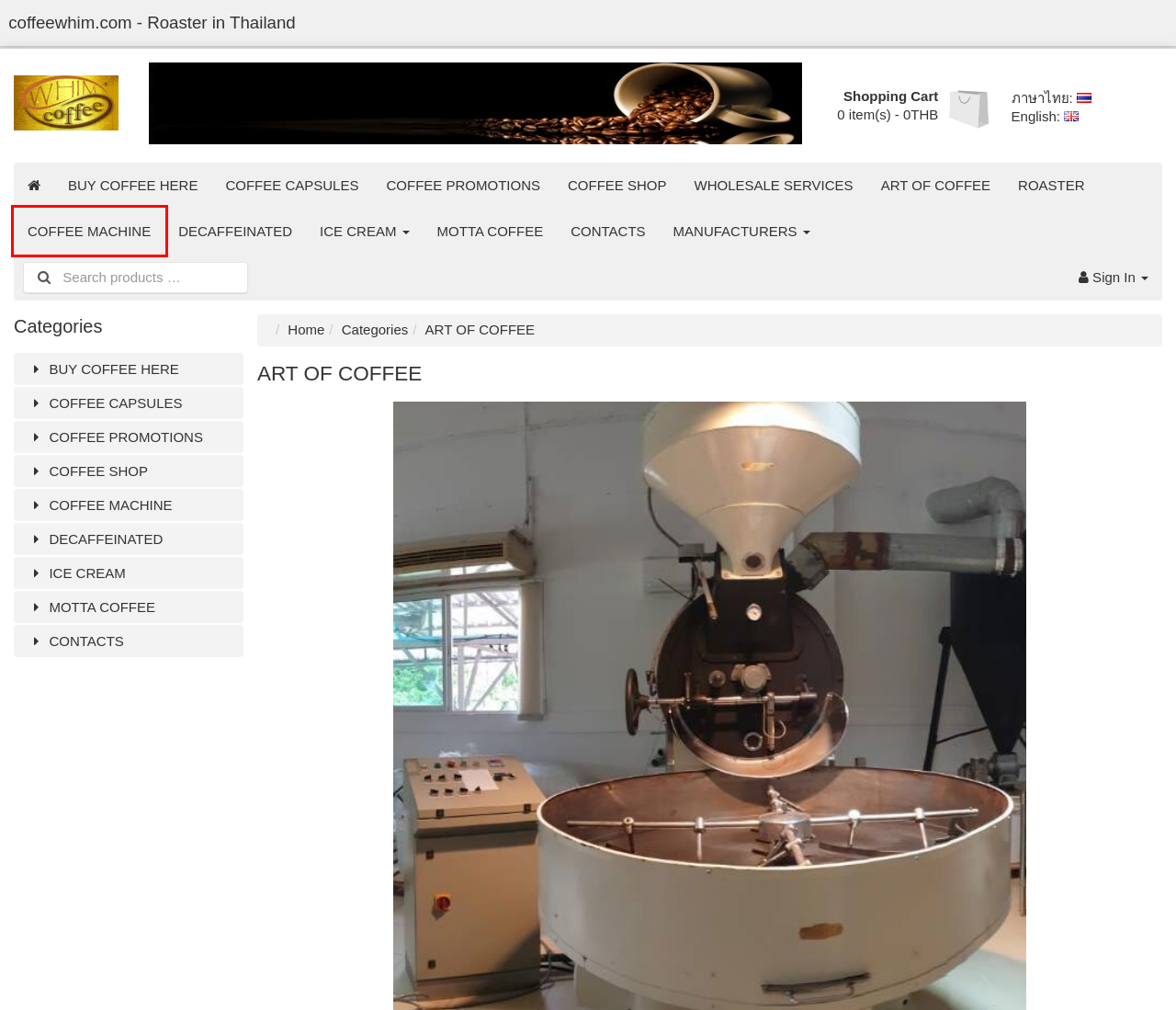You have a screenshot showing a webpage with a red bounding box highlighting an element. Choose the webpage description that best fits the new webpage after clicking the highlighted element. The descriptions are:
A. COFFEE PROMOTIONS | Coffee in Thailand
B. MOTTA COFFEE | Coffee in Thailand
C. DECAFFEINATED | Coffee in Thailand
D. Checkout | Coffee in Thailand
E. COFFEE MACHINE | Coffee in Thailand
F. COFFEE CAPSULES | Coffee in Thailand
G. ICE CREAM | Coffee in Thailand
H. Categories | Coffee in Thailand

E